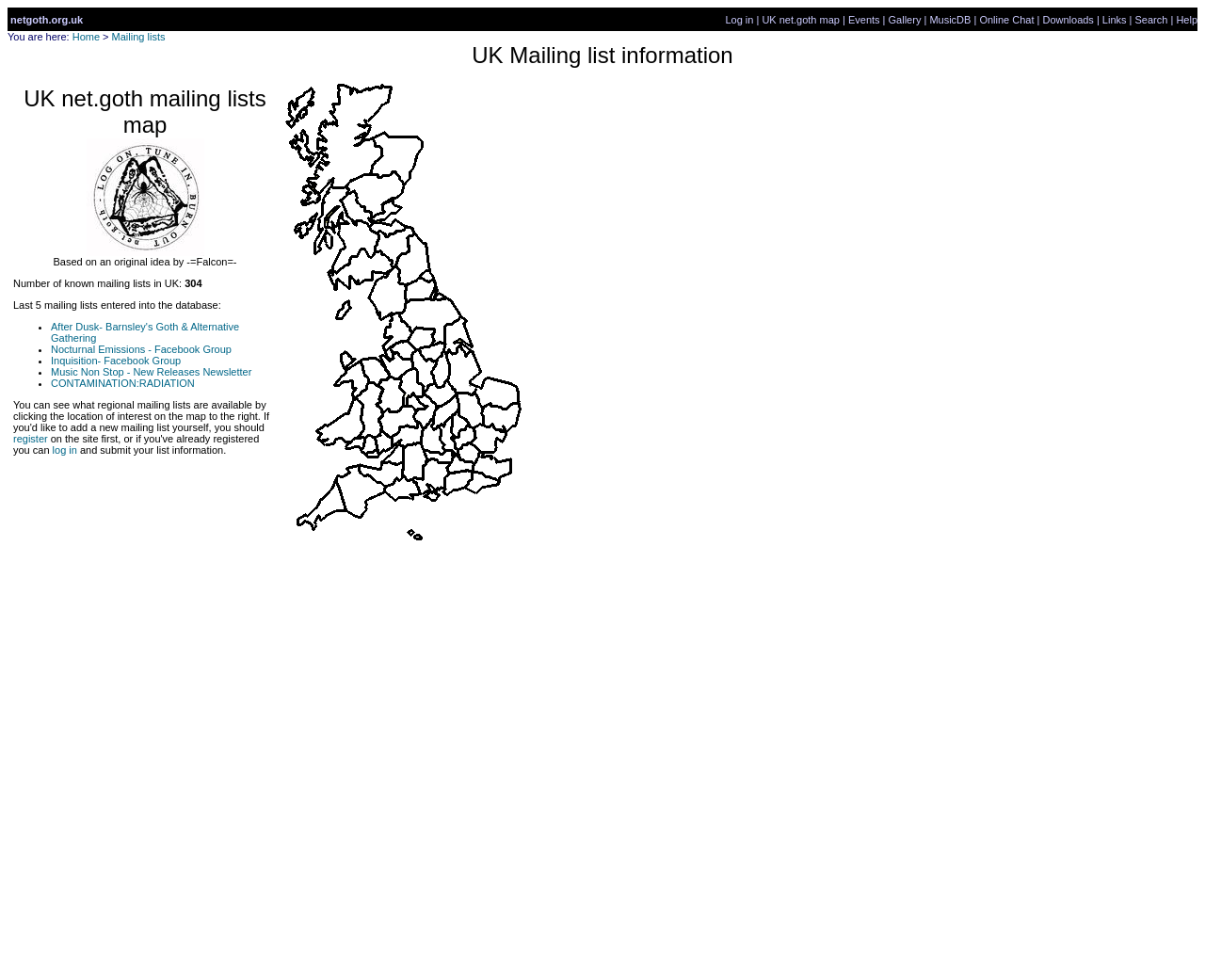Please locate the bounding box coordinates for the element that should be clicked to achieve the following instruction: "register". Ensure the coordinates are given as four float numbers between 0 and 1, i.e., [left, top, right, bottom].

[0.011, 0.442, 0.04, 0.453]